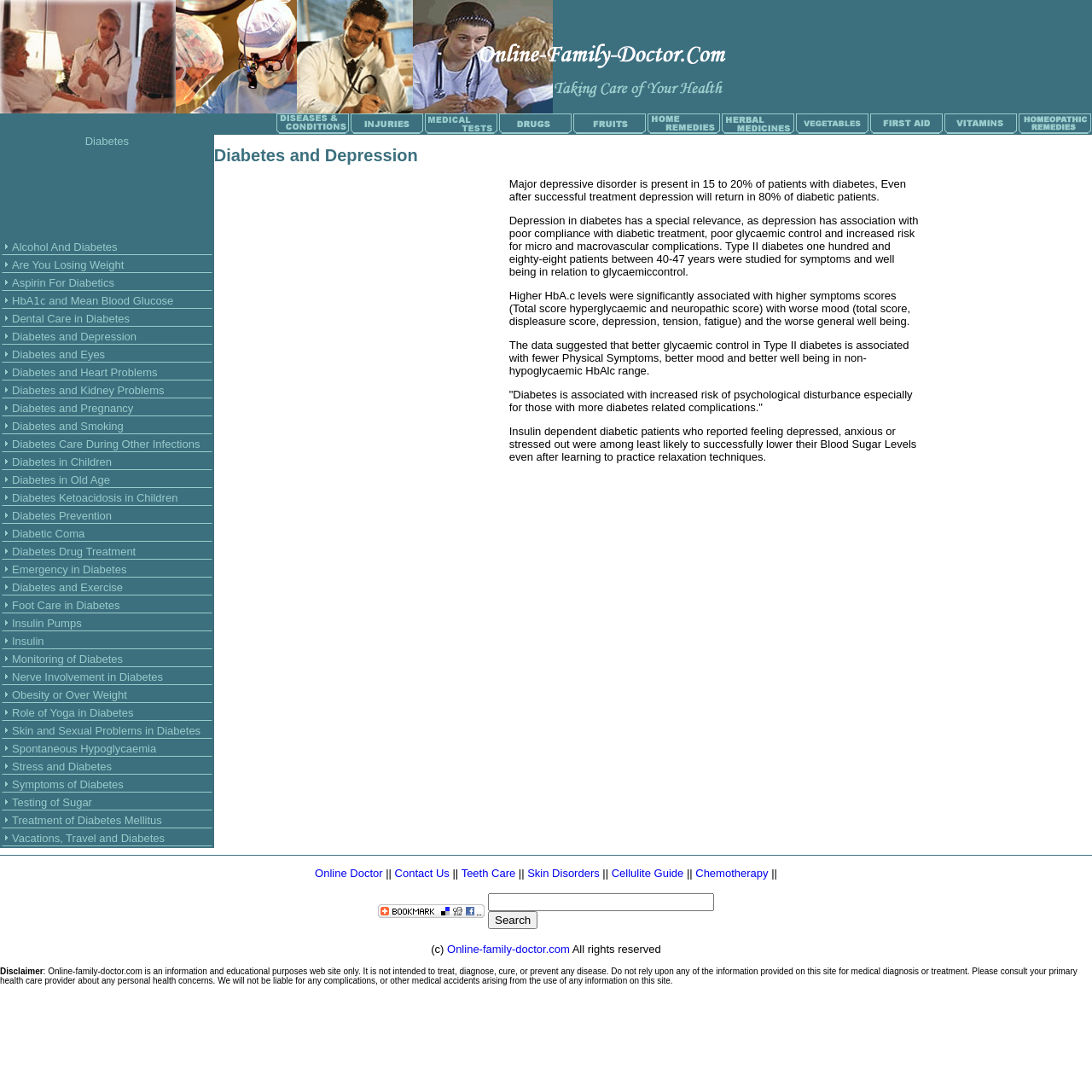Please provide a one-word or short phrase answer to the question:
What is the title of the first link in the second table?

Alcohol And Diabetes